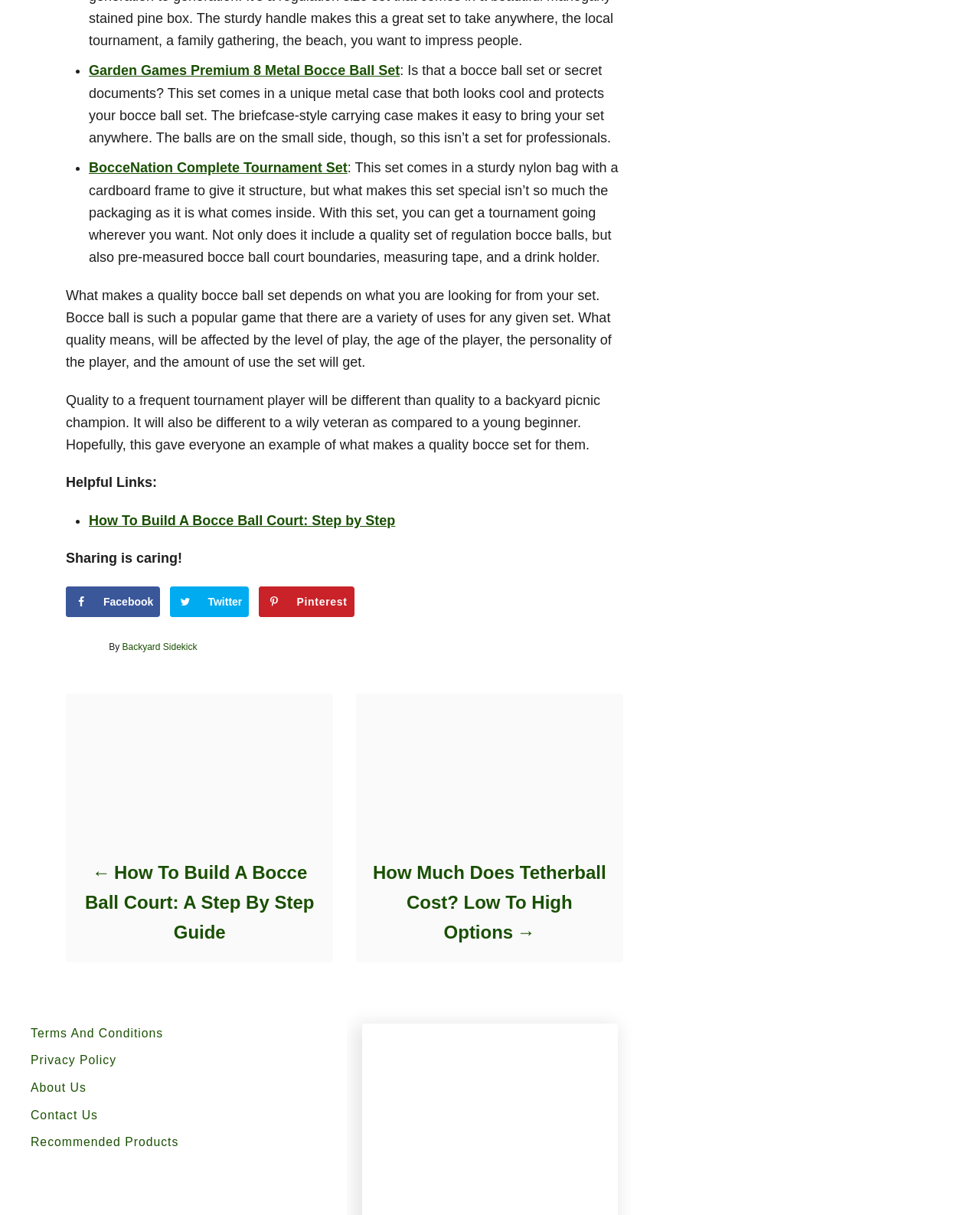Based on the image, give a detailed response to the question: How many types of carrying cases are mentioned on the webpage?

The webpage mentions two types of carrying cases, which are plastic and nylon.